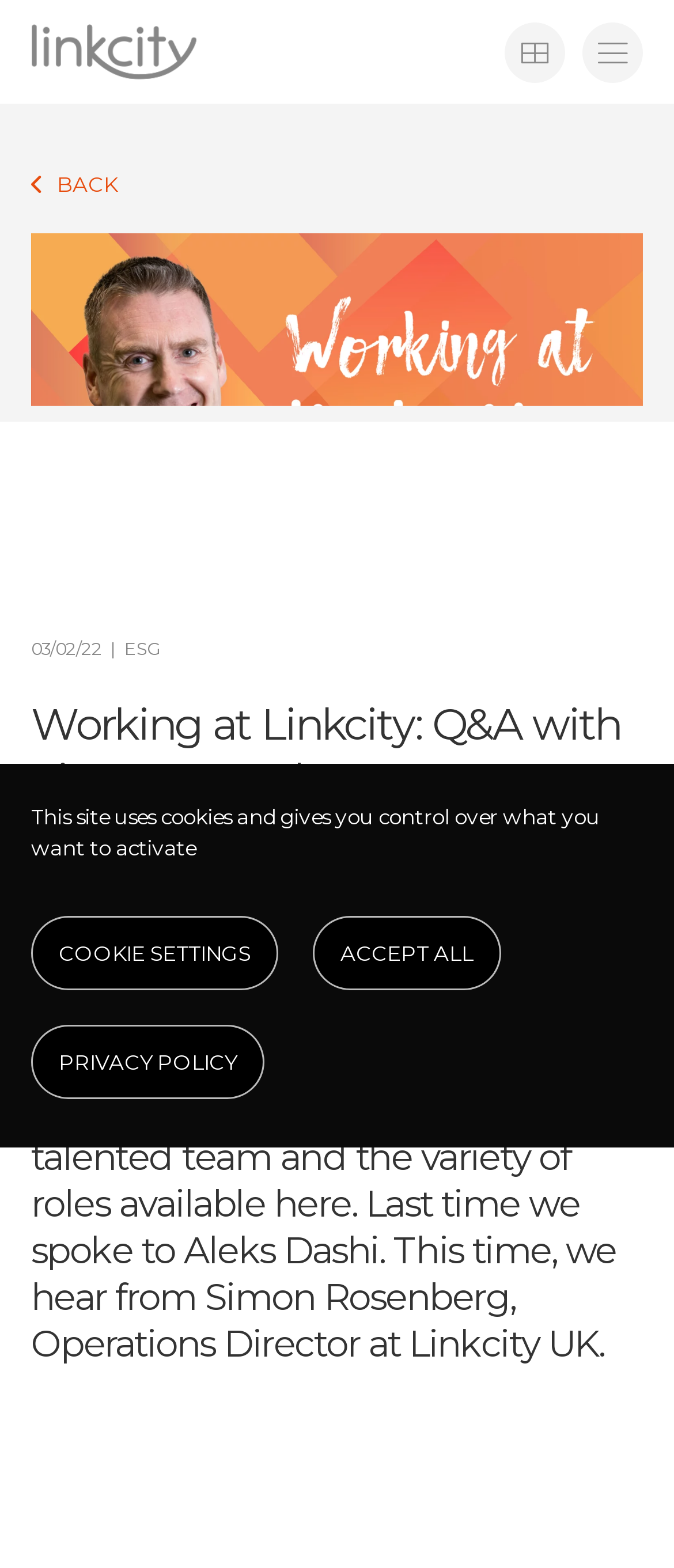Locate the bounding box of the user interface element based on this description: "Back".

[0.046, 0.11, 0.174, 0.125]